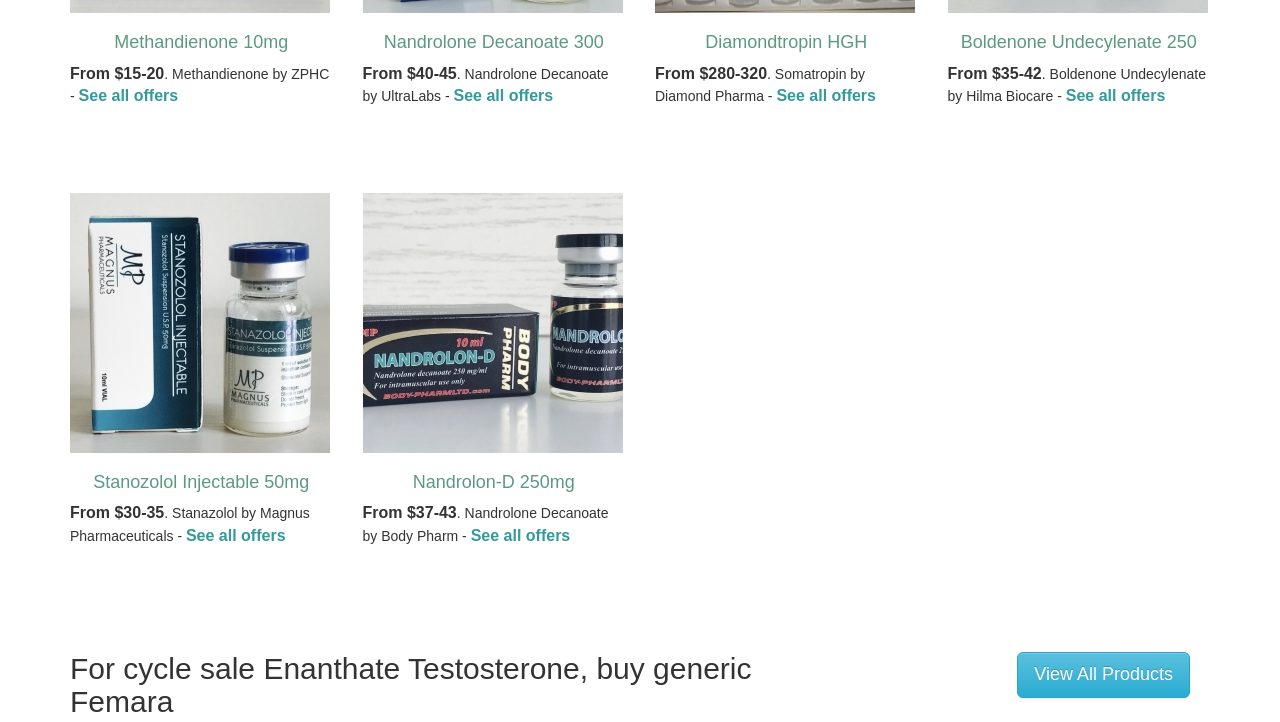Please identify the bounding box coordinates of the clickable area that will fulfill the following instruction: "See all offers of Nandrolone Decanoate 300". The coordinates should be in the format of four float numbers between 0 and 1, i.e., [left, top, right, bottom].

[0.354, 0.12, 0.432, 0.144]